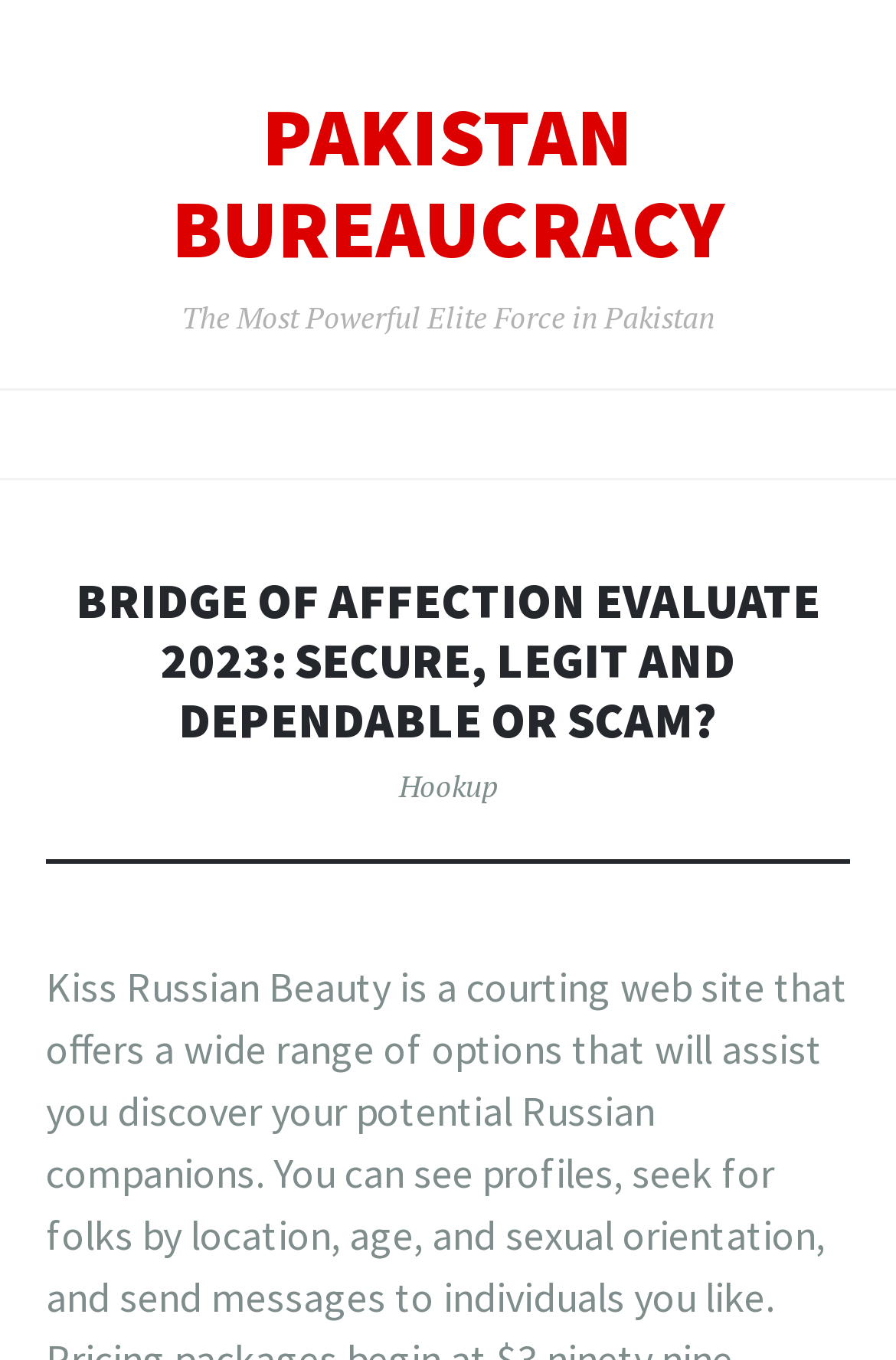What is the topic of the evaluation?
Please give a detailed and thorough answer to the question, covering all relevant points.

I found the answer by analyzing the second heading element on the webpage, which is 'BRIDGE OF AFFECTION EVALUATE 2023: SECURE, LEGIT AND DEPENDABLE OR SCAM?'. This heading seems to be the main topic of the webpage, and 'Bridge Of Affection' is the key phrase being evaluated.